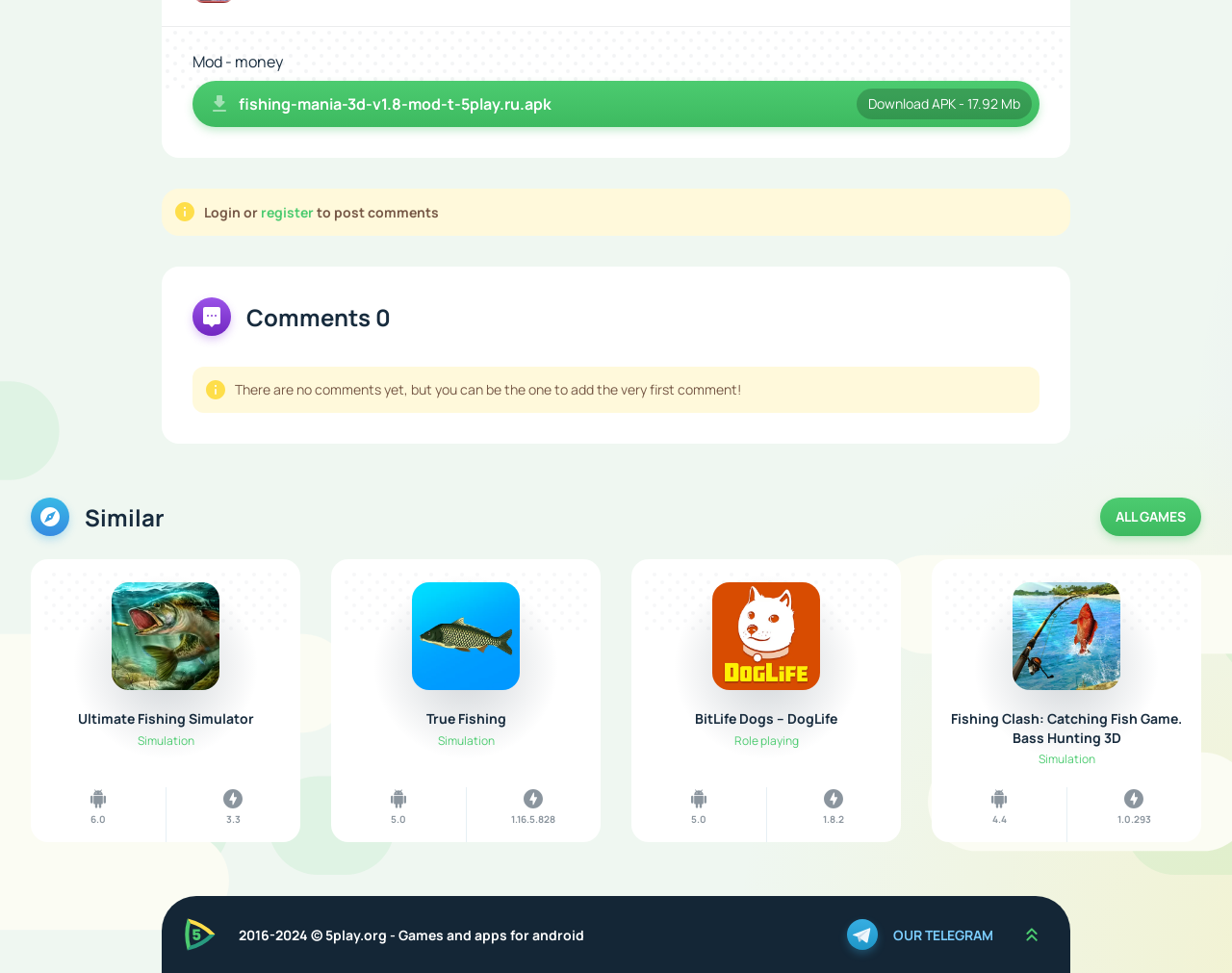Please use the details from the image to answer the following question comprehensively:
What is the name of the APK file to be downloaded?

I found the link with the text 'Download APK - 17.92 Mb' and the corresponding APK file name is 'fishing-mania-3d-v1.8-mod-t-5play.ru.apk'.